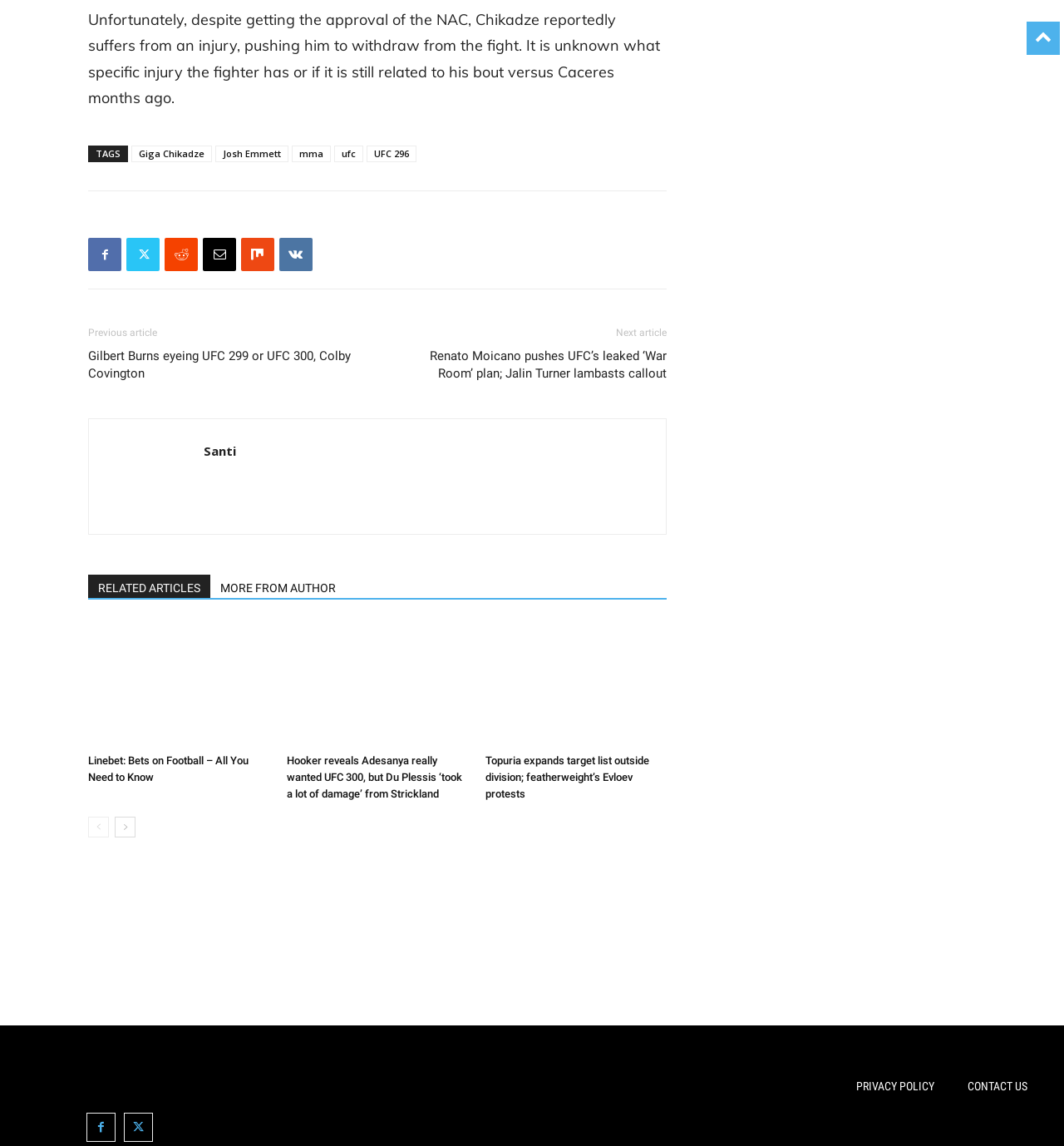Please determine the bounding box coordinates for the element that should be clicked to follow these instructions: "Click on the 'Giga Chikadze' link".

[0.123, 0.127, 0.199, 0.142]